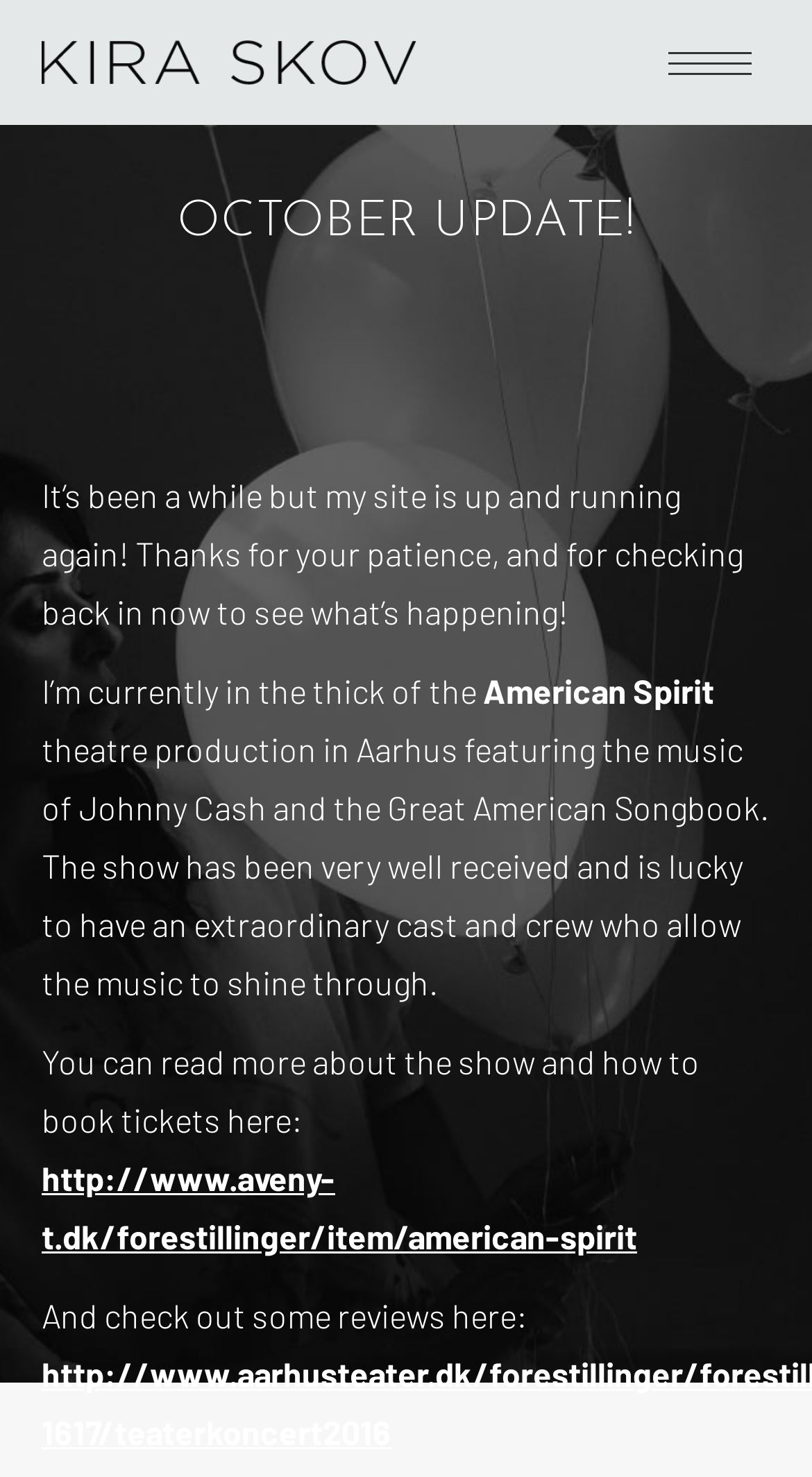Explain the webpage in detail.

The webpage is titled "October update! - Kira Skov" and has a prominent heading "OCTOBER UPDATE!" located near the top center of the page. Below the heading, there is a paragraph of text that welcomes visitors back to the site and thanks them for their patience. 

To the top left of the page, there is a link to "Kira Skov" accompanied by an image, and a mobile menu icon is located at the top right corner. 

The main content of the page is divided into sections. The first section discusses the author's current involvement in a theatre production called "American Spirit" in Aarhus, featuring the music of Johnny Cash and the Great American Songbook. The text describes the show's positive reception and its talented cast and crew.

Following this, there is a link to a webpage where visitors can read more about the show and book tickets. Further down, there is a section that invites visitors to check out reviews of the show. 

At the bottom right corner of the page, there is a link to "Go to Top", allowing users to quickly navigate back to the top of the page.